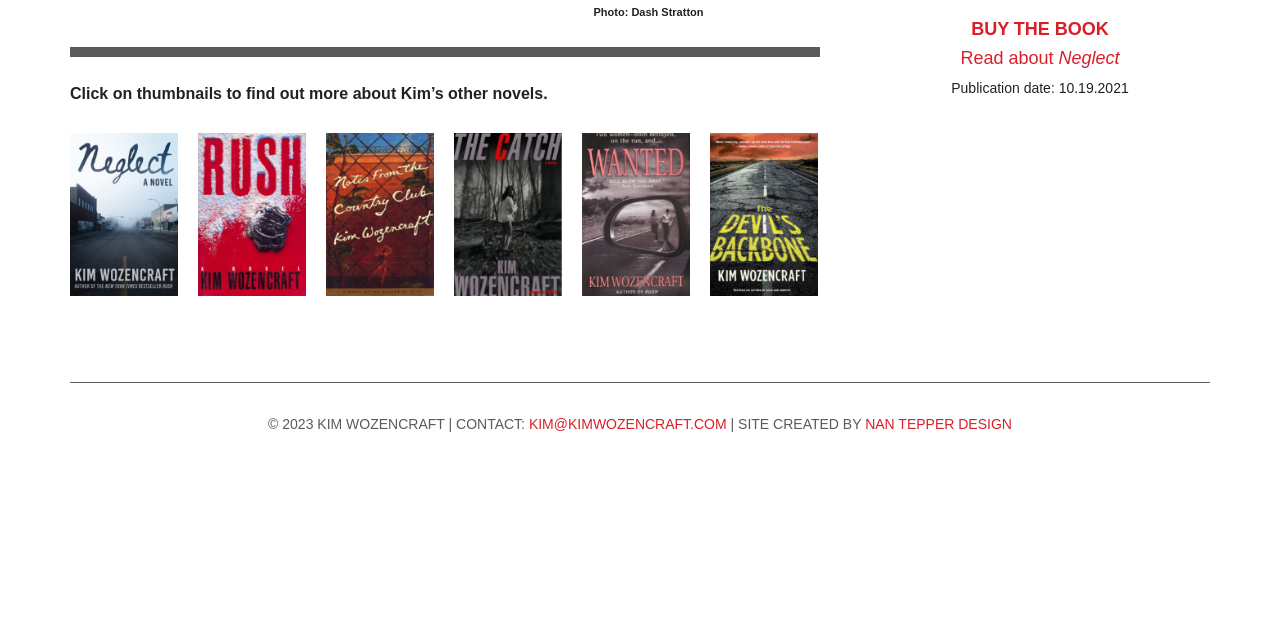Using the webpage screenshot, locate the HTML element that fits the following description and provide its bounding box: "KIM@KIMWOZENCRAFT.COM".

[0.413, 0.65, 0.568, 0.675]